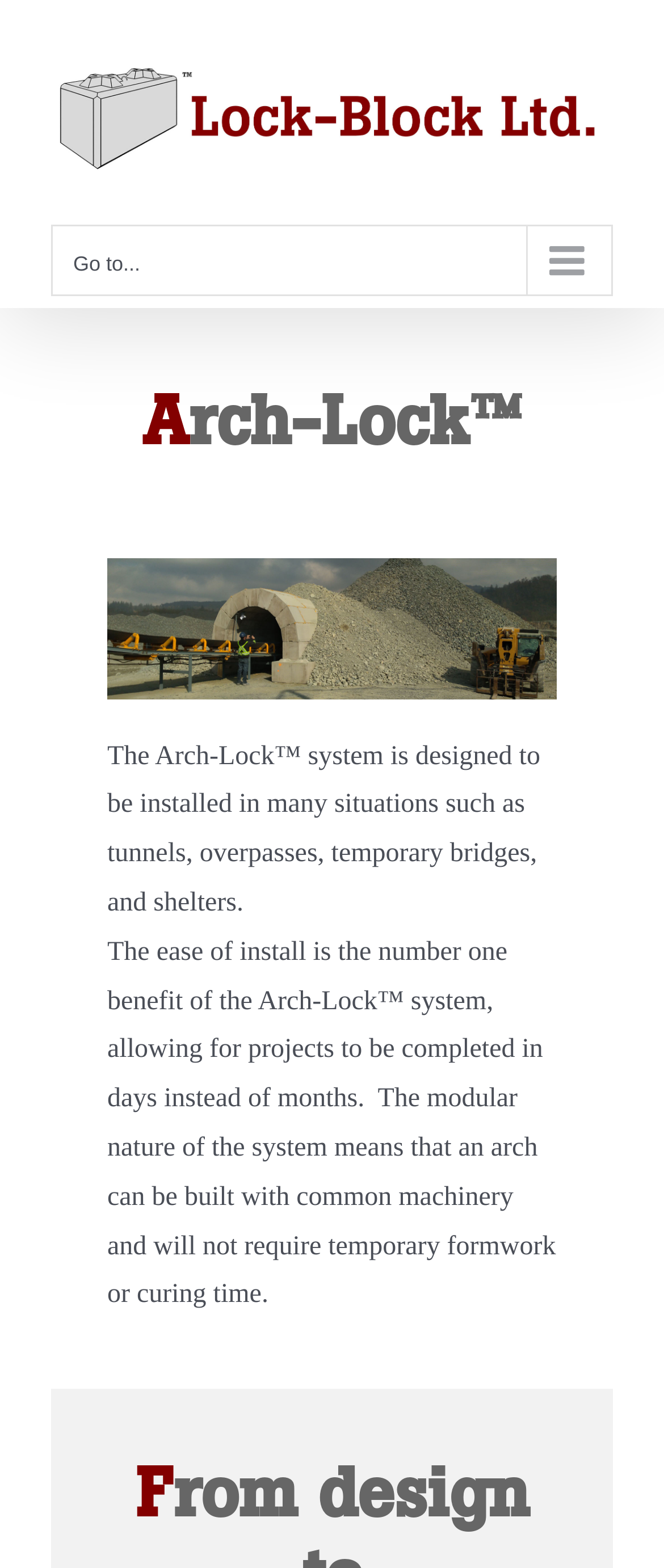What are the benefits of the Arch-Lock system?
From the details in the image, answer the question comprehensively.

The benefits of the Arch-Lock system can be found in the static text 'The ease of install is the number one benefit of the Arch-Lock™ system...' which explains that the system allows for projects to be completed in days instead of months.